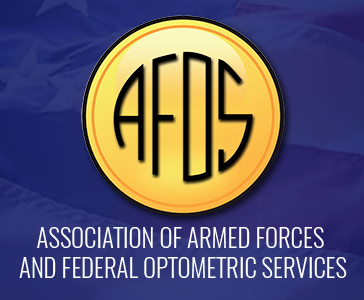Detail every visible element in the image extensively.

The image features the emblem of the Association of Armed Forces and Federal Optometric Services, prominently displaying the acronym "AFOS" in a stylized font. This logo is set against a vibrant background, hinting at a patriotic theme with subtle elements suggestive of the American flag. Below the emblem, the full name—"Association of Armed Forces and Federal Optometric Services"—is elegantly inscribed, reinforcing the organization's commitment to serving the optometric needs of military and federal personnel. This logo symbolizes unity and support within the optometric community, highlighting the association's mission to promote vision care among those who have served and are serving in the armed forces.